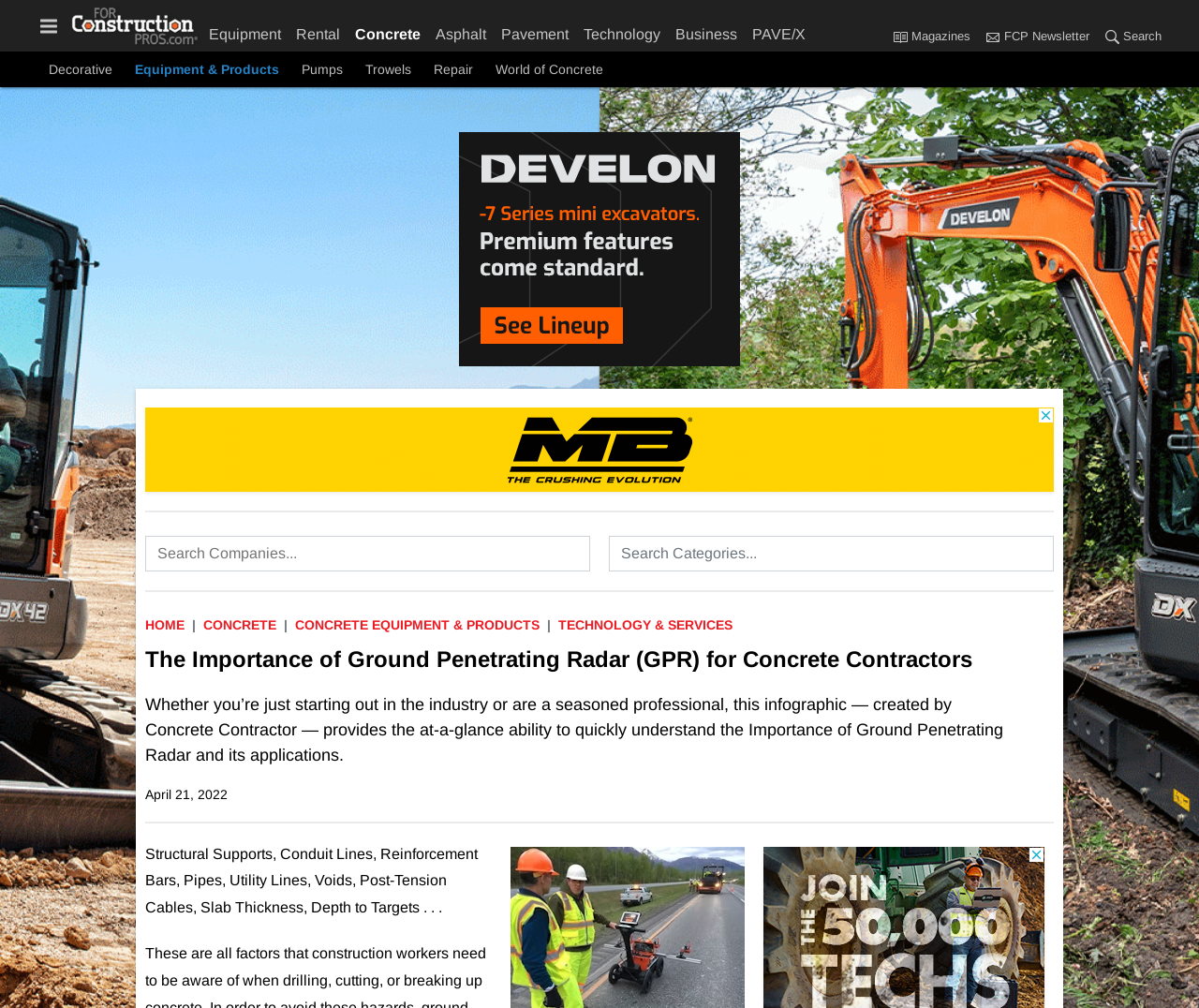When was the article published?
Using the information from the image, provide a comprehensive answer to the question.

The publication date of the article is mentioned at the bottom of the webpage, which is April 21, 2022.